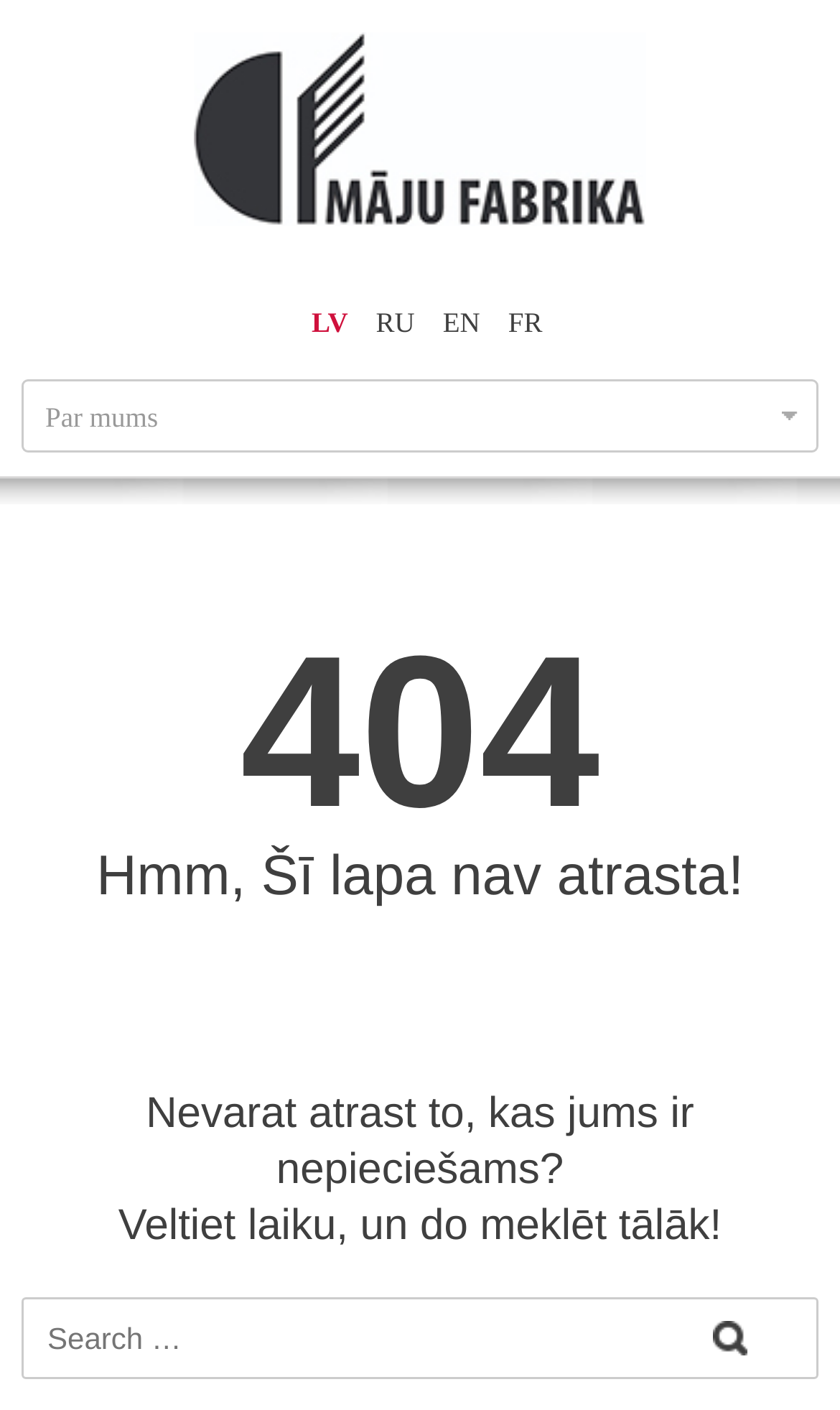Bounding box coordinates are to be given in the format (top-left x, top-left y, bottom-right x, bottom-right y). All values must be floating point numbers between 0 and 1. Provide the bounding box coordinate for the UI element described as: lv

[0.371, 0.217, 0.414, 0.239]